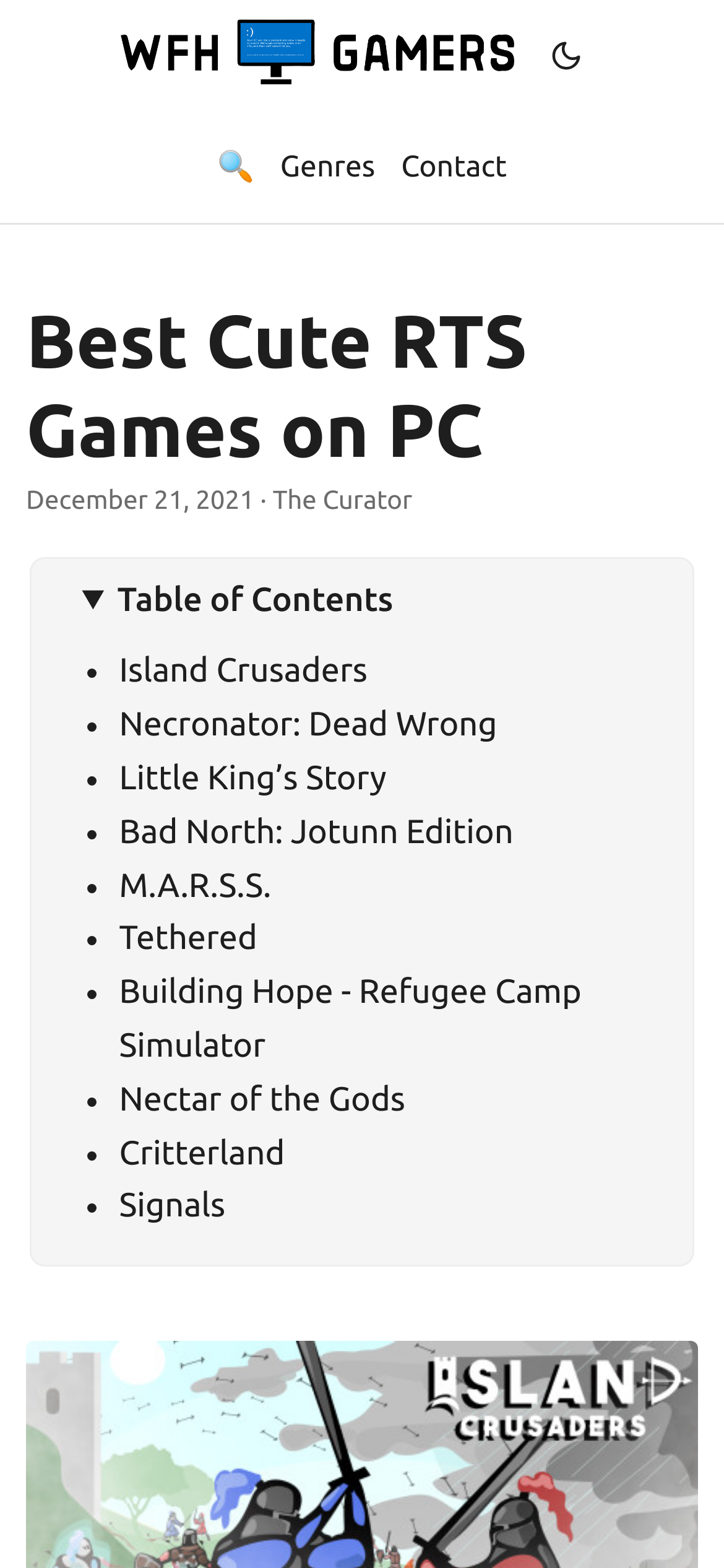Predict the bounding box for the UI component with the following description: "Tethered".

[0.165, 0.587, 0.355, 0.61]